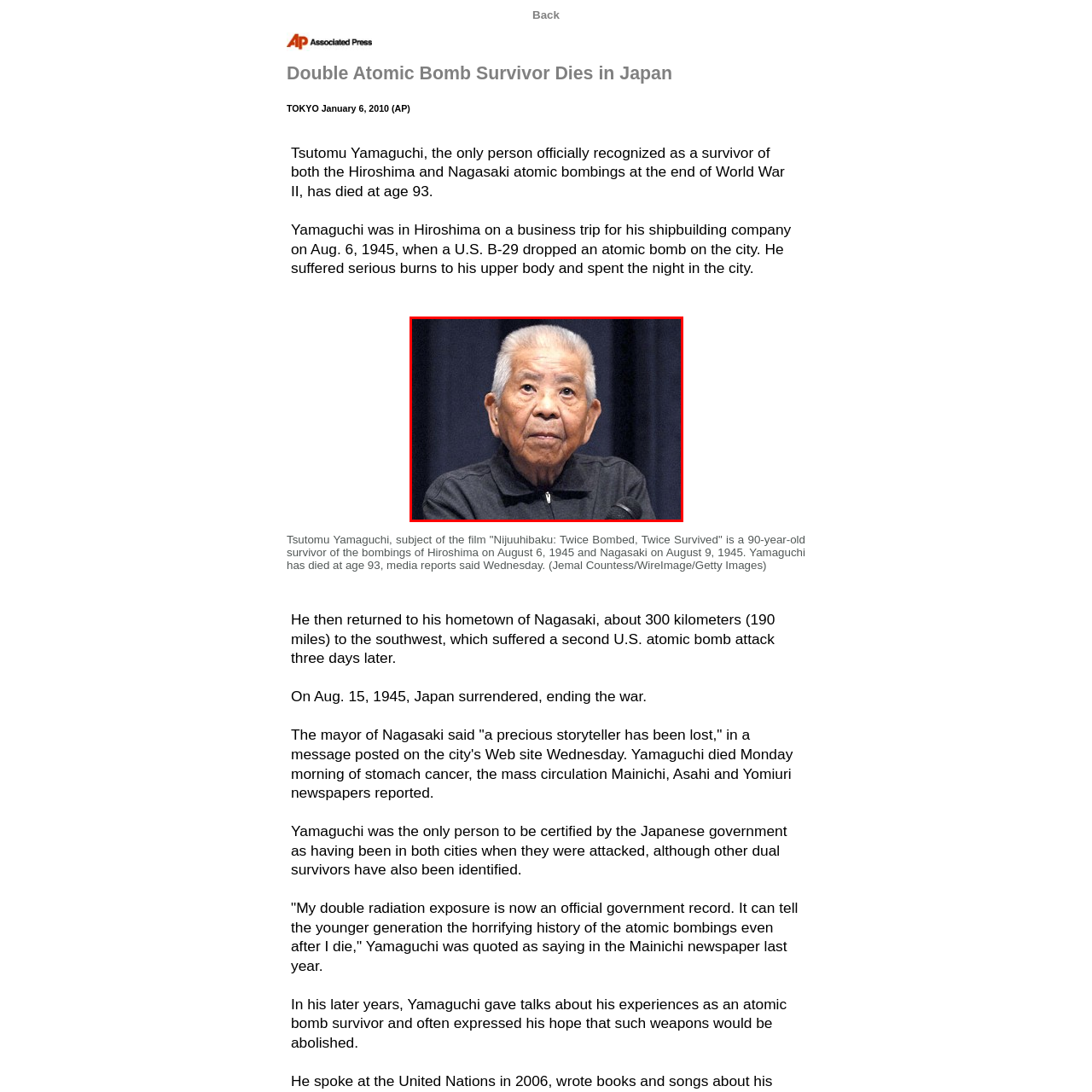What is the title of the film about Tsutomu Yamaguchi?
Inspect the image enclosed by the red bounding box and respond with as much detail as possible.

The caption accompanying the image notes that Tsutomu Yamaguchi was the subject of the film 'Nijuuhibaku: Twice Bombed, Twice Survived', which tells his story as a survivor of both atomic bombings.